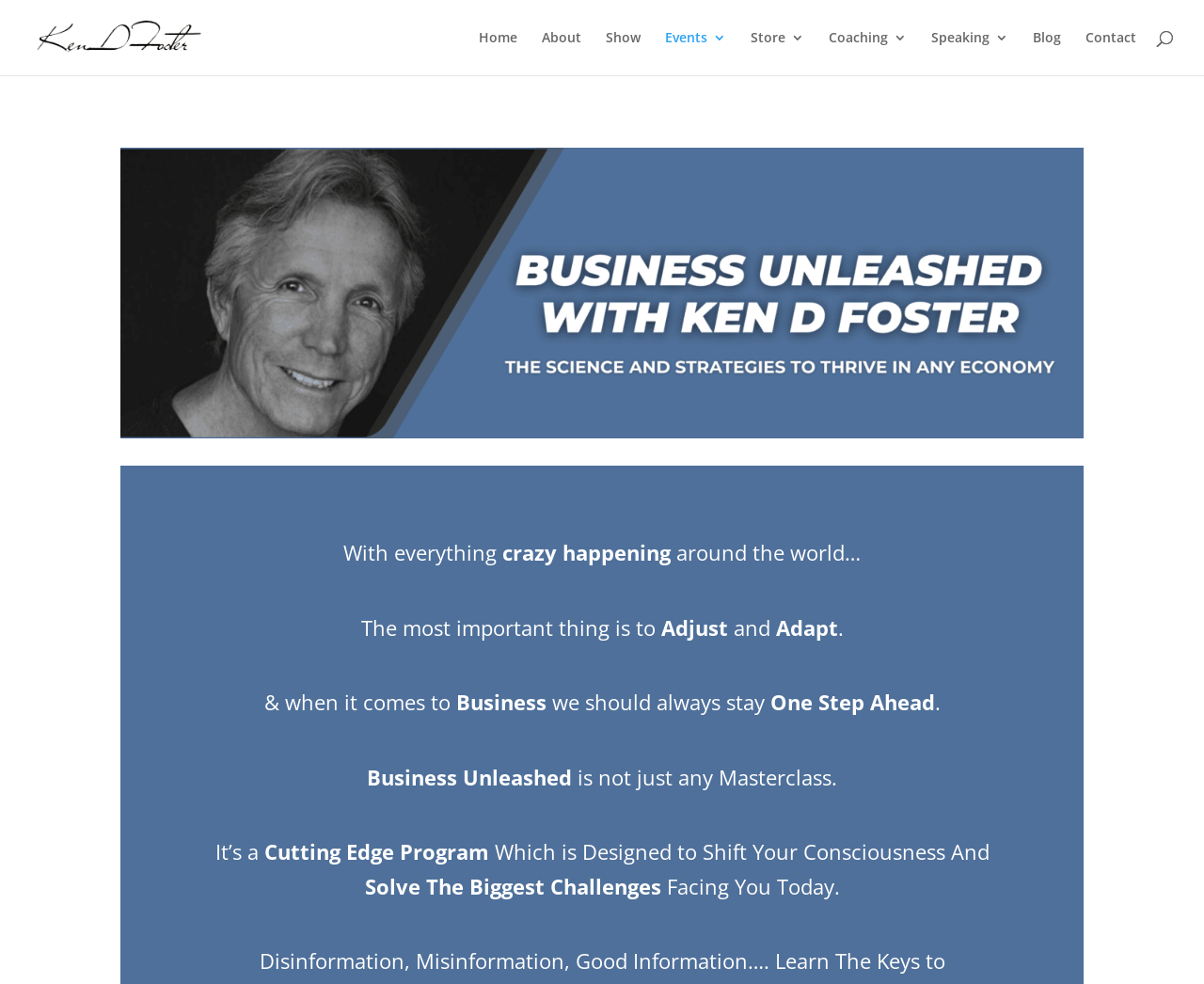What is the name of the person associated with Business Unleashed?
Please provide a single word or phrase as the answer based on the screenshot.

Kenneth D. Foster